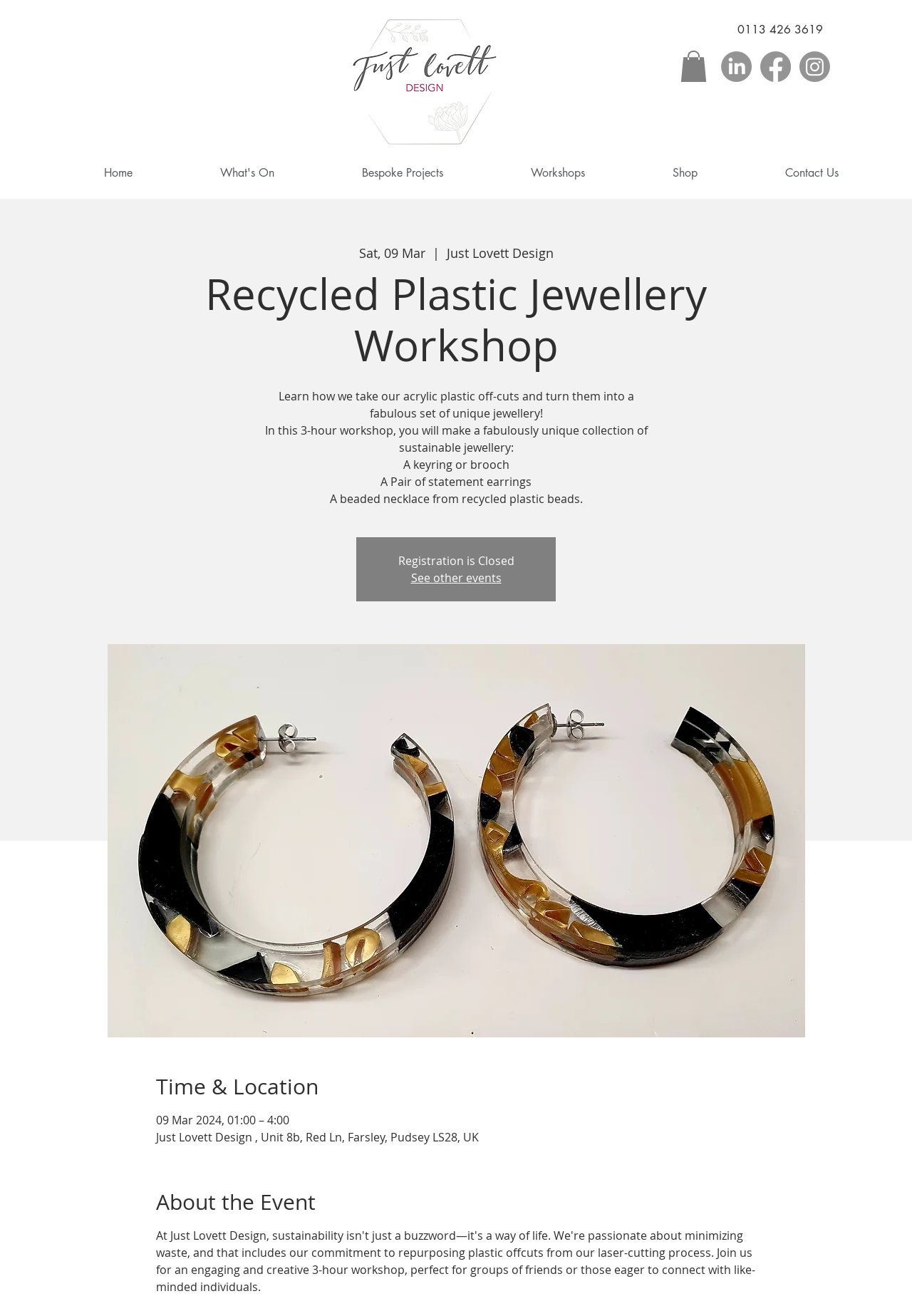Identify the headline of the webpage and generate its text content.

Recycled Plastic Jewellery Workshop